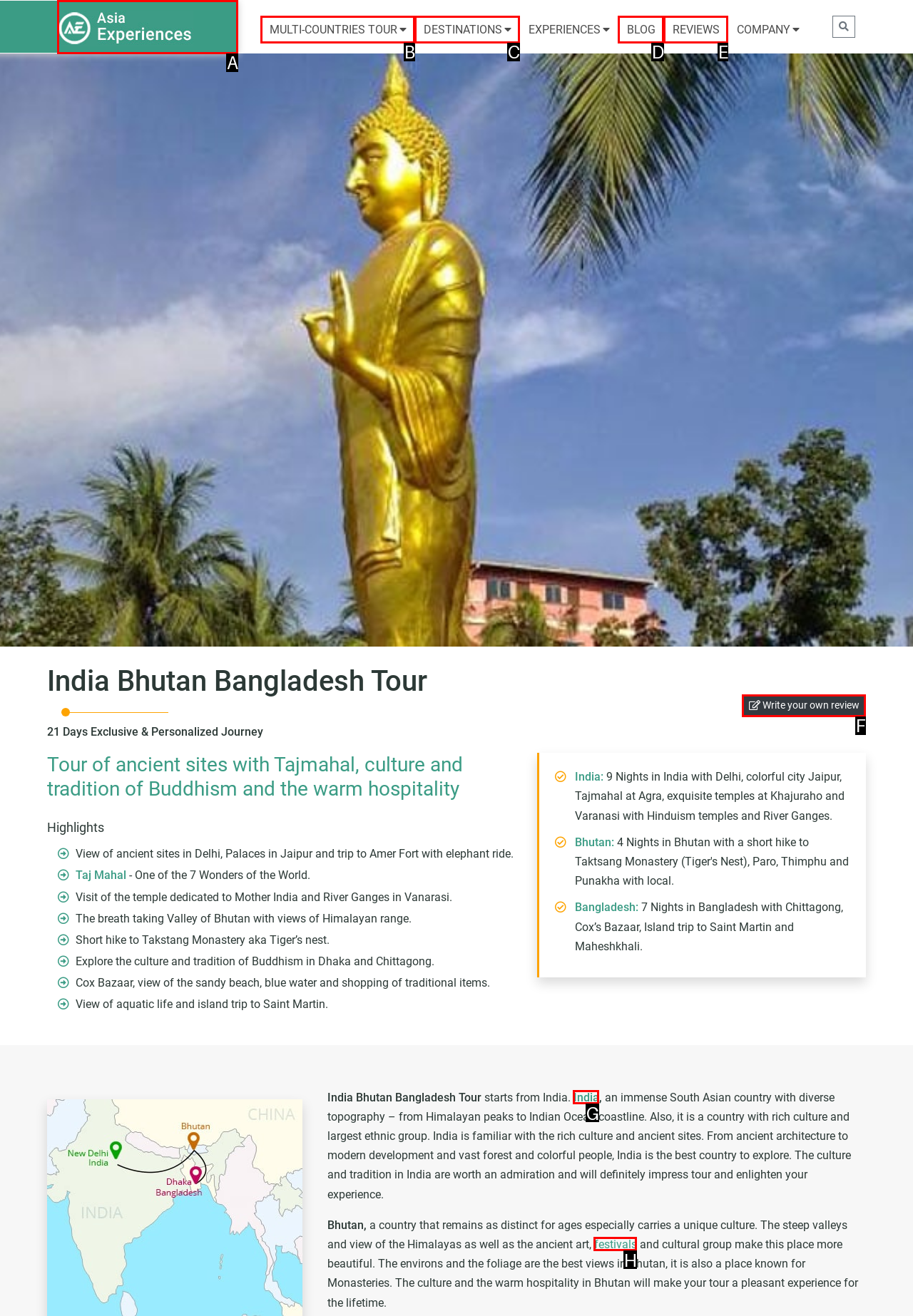Please determine which option aligns with the description: Reviews. Respond with the option’s letter directly from the available choices.

E